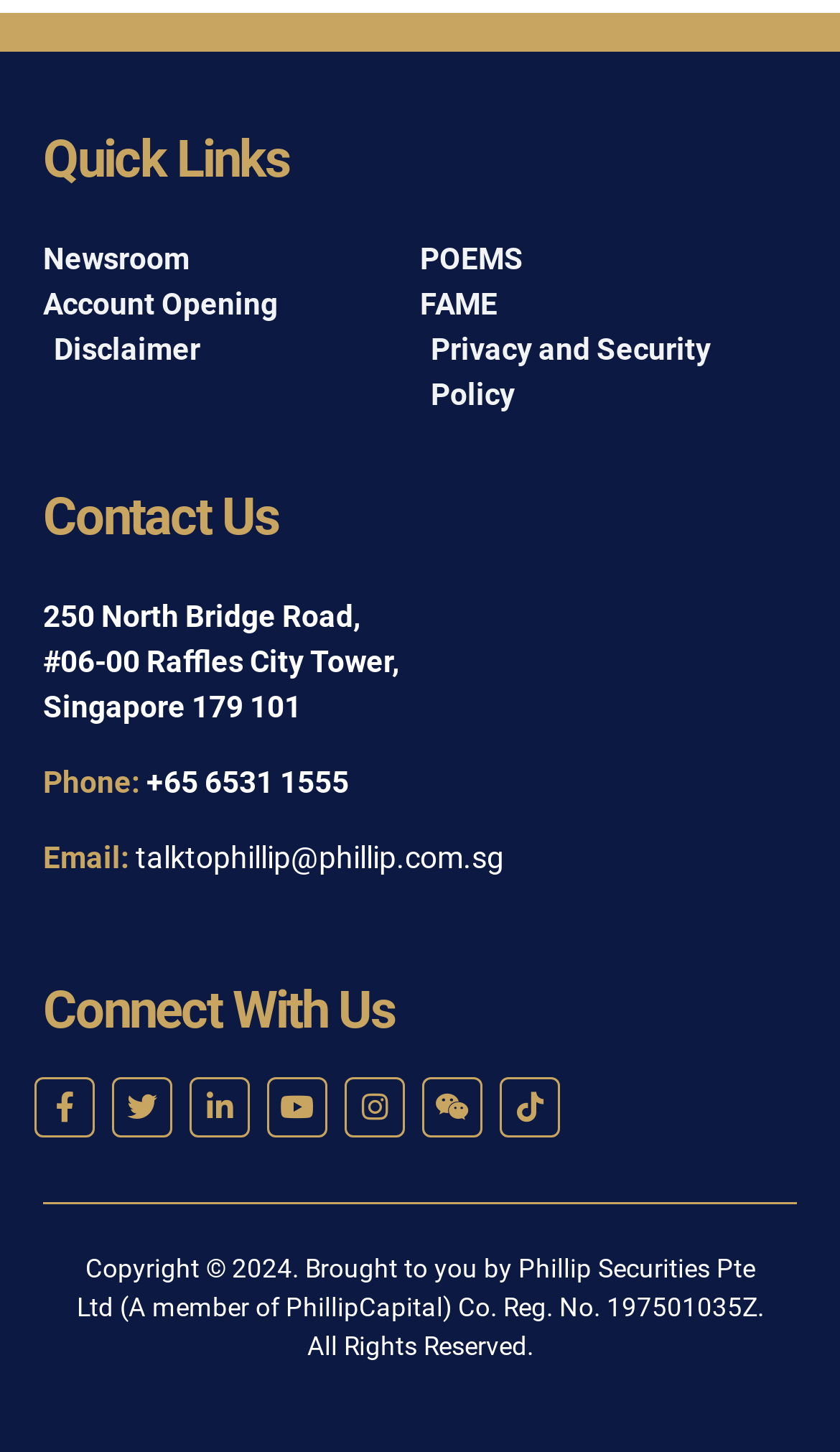Identify the bounding box coordinates of the HTML element based on this description: "Account Opening".

[0.051, 0.195, 0.5, 0.226]